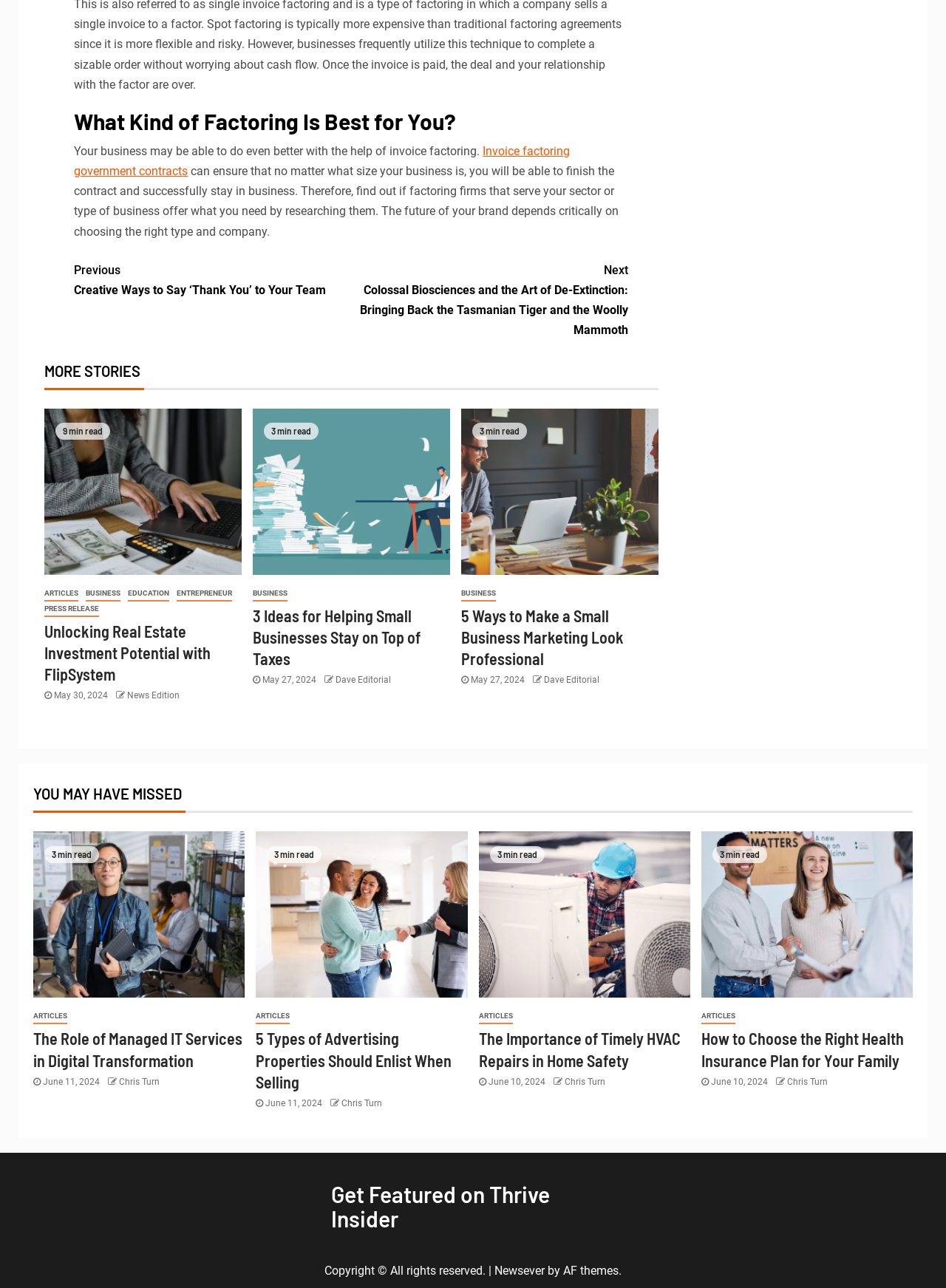Determine the bounding box coordinates of the area to click in order to meet this instruction: "Read 'Unlocking Real Estate Investment Potential with FlipSystem'".

[0.047, 0.482, 0.255, 0.532]